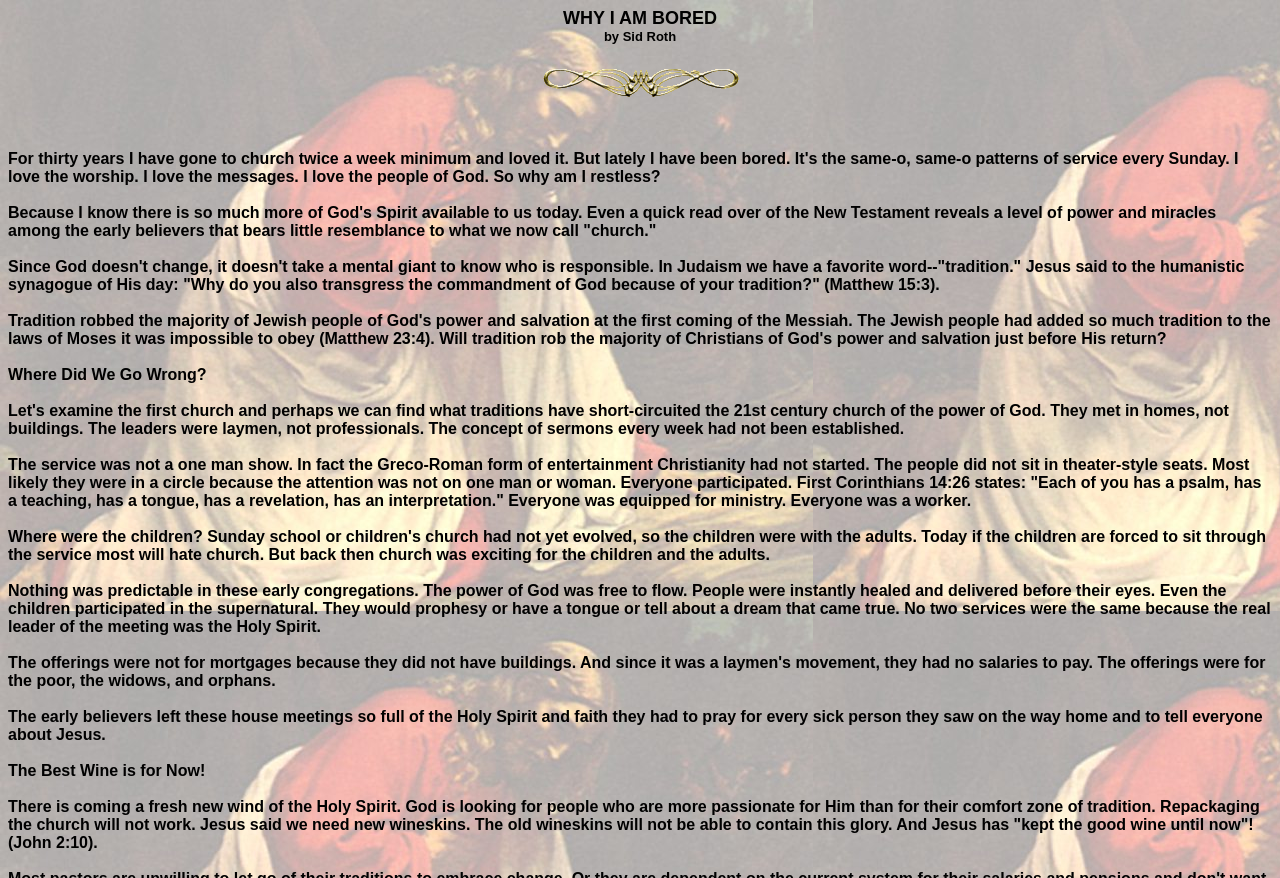Who is the author of this article?
Please provide a comprehensive answer based on the visual information in the image.

The author of this article is Sid Roth, as indicated by the StaticText element 'by Sid Roth' with bounding box coordinates [0.472, 0.033, 0.528, 0.05].